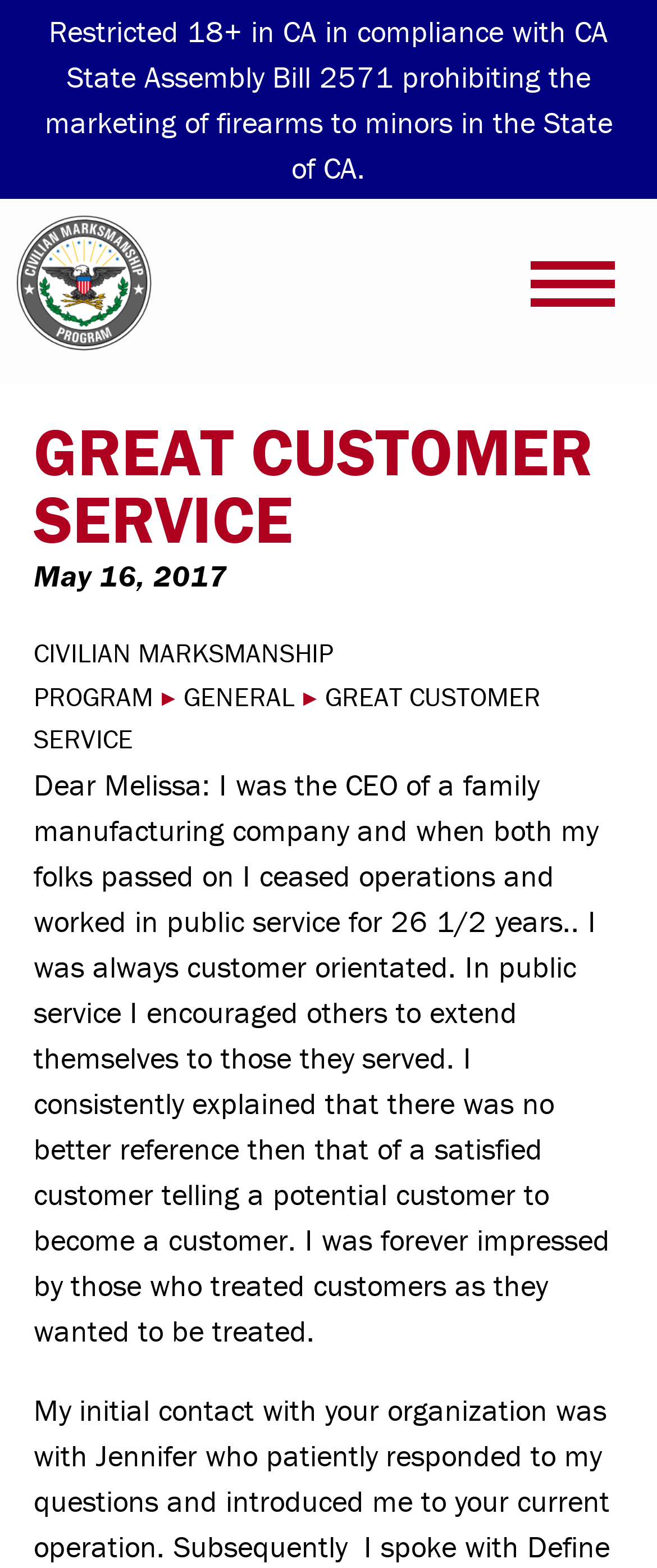What is the topic of the webpage?
Using the visual information from the image, give a one-word or short-phrase answer.

Customer Service